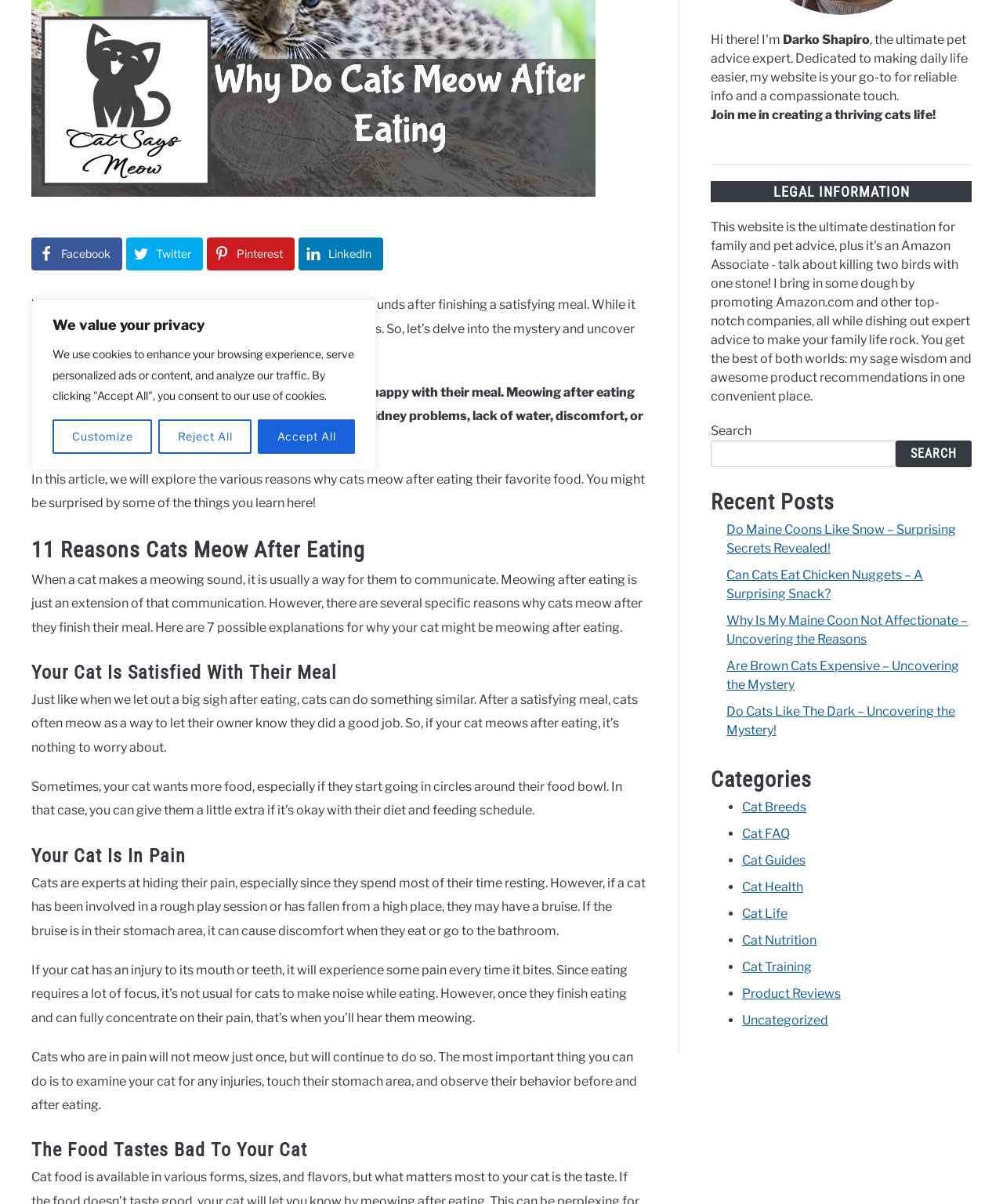Using the description "Facebook", predict the bounding box of the relevant HTML element.

[0.031, 0.198, 0.122, 0.225]